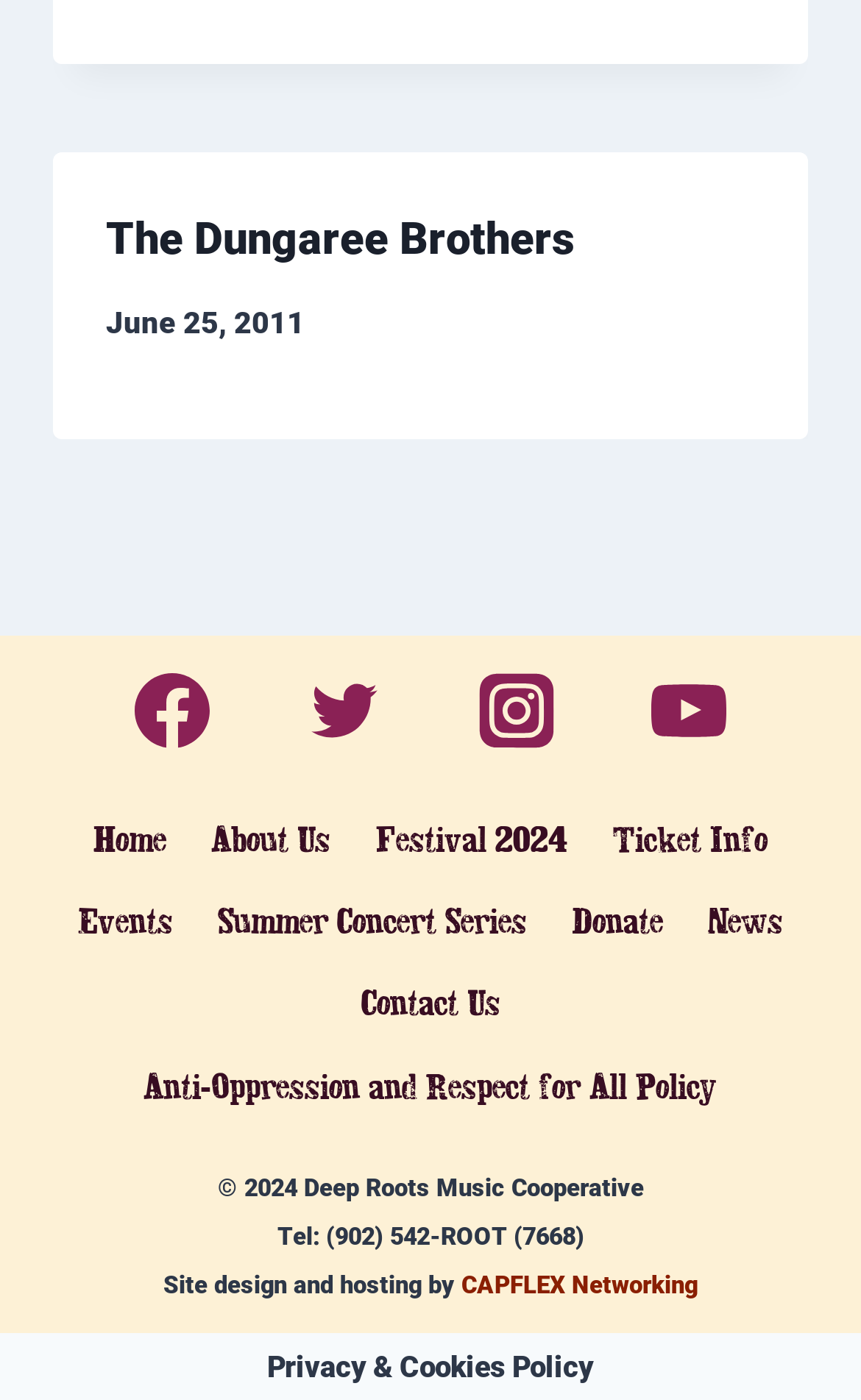Analyze the image and answer the question with as much detail as possible: 
How many navigation links are there in the footer?

There are nine navigation links in the footer section of the webpage, which are Home, About Us, Festival 2024, Ticket Info, Events, Summer Concert Series, Donate, News, and Contact Us. These links are located in the navigation section of the webpage.